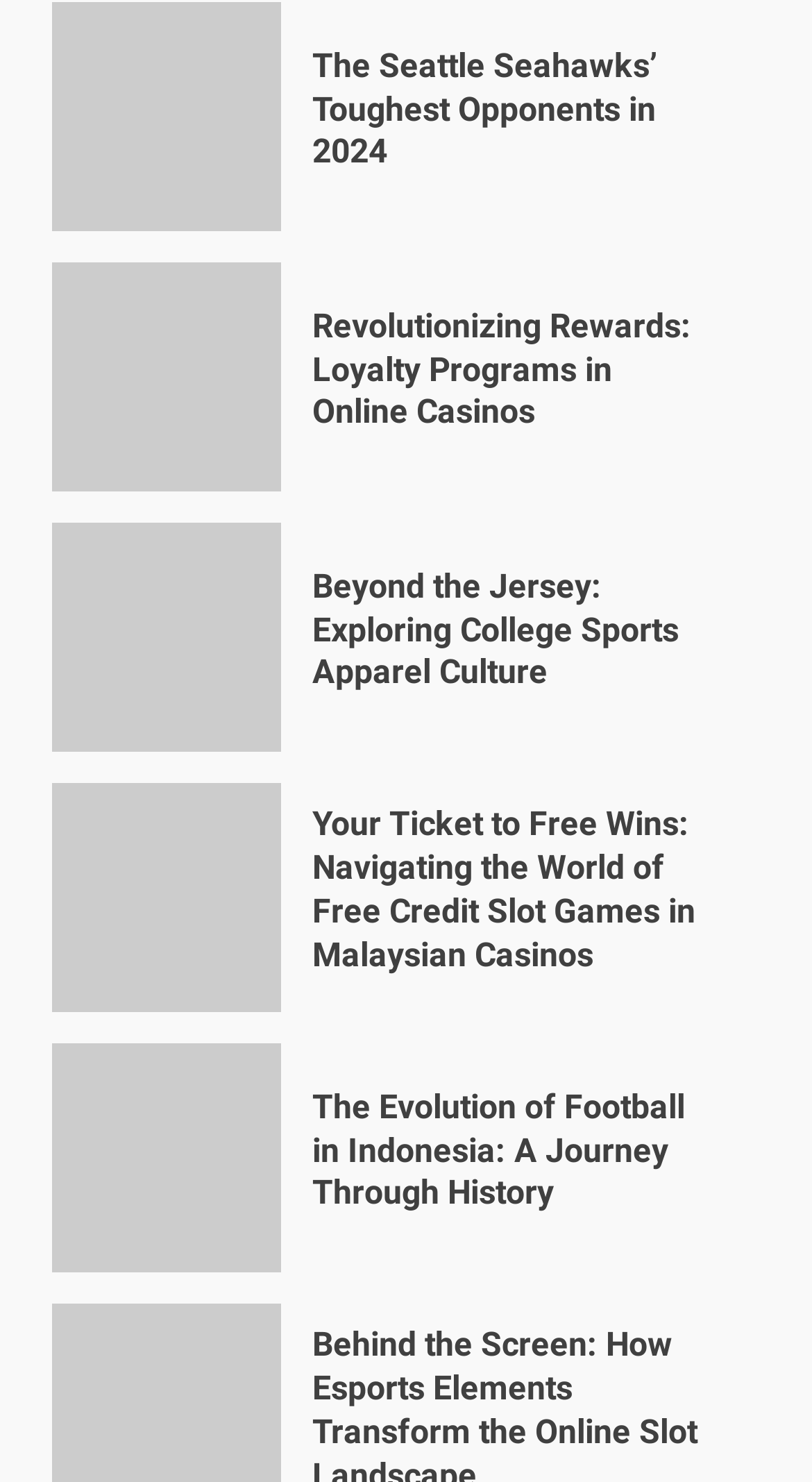What is the topic of the first article?
Kindly offer a comprehensive and detailed response to the question.

The first article's heading is 'The Seattle Seahawks’ Toughest Opponents in 2024', which indicates that the topic of the article is related to the Seattle Seahawks.